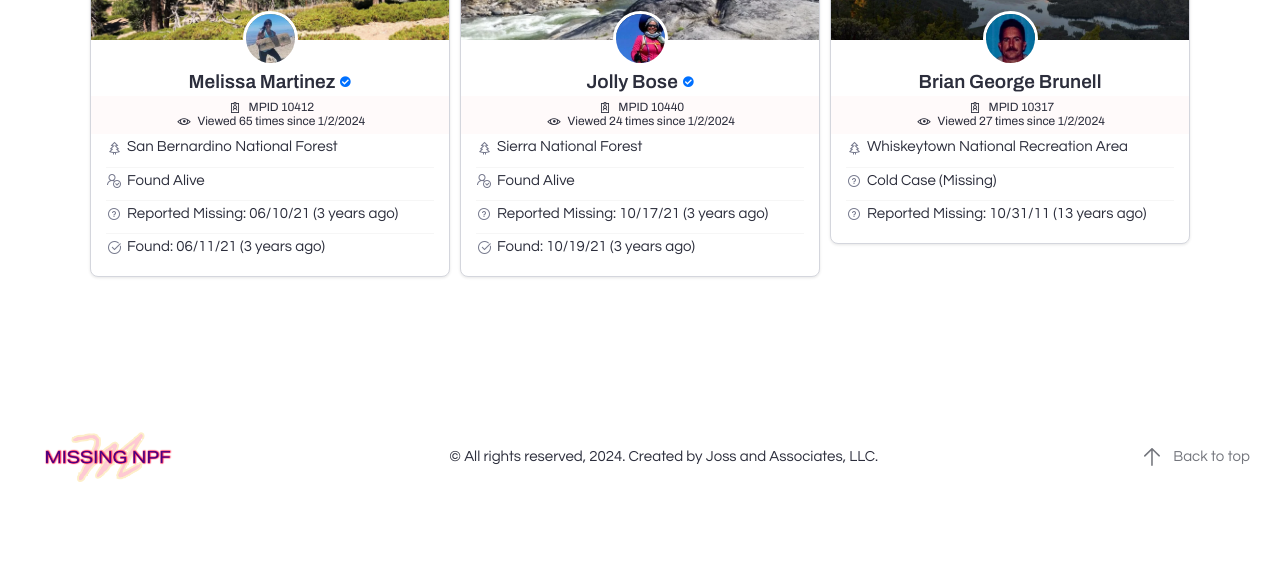What is the name of the first person?
Give a detailed explanation using the information visible in the image.

The first person's name can be found in the heading element with the text 'Melissa Martinez', which is located at the top-left of the webpage.